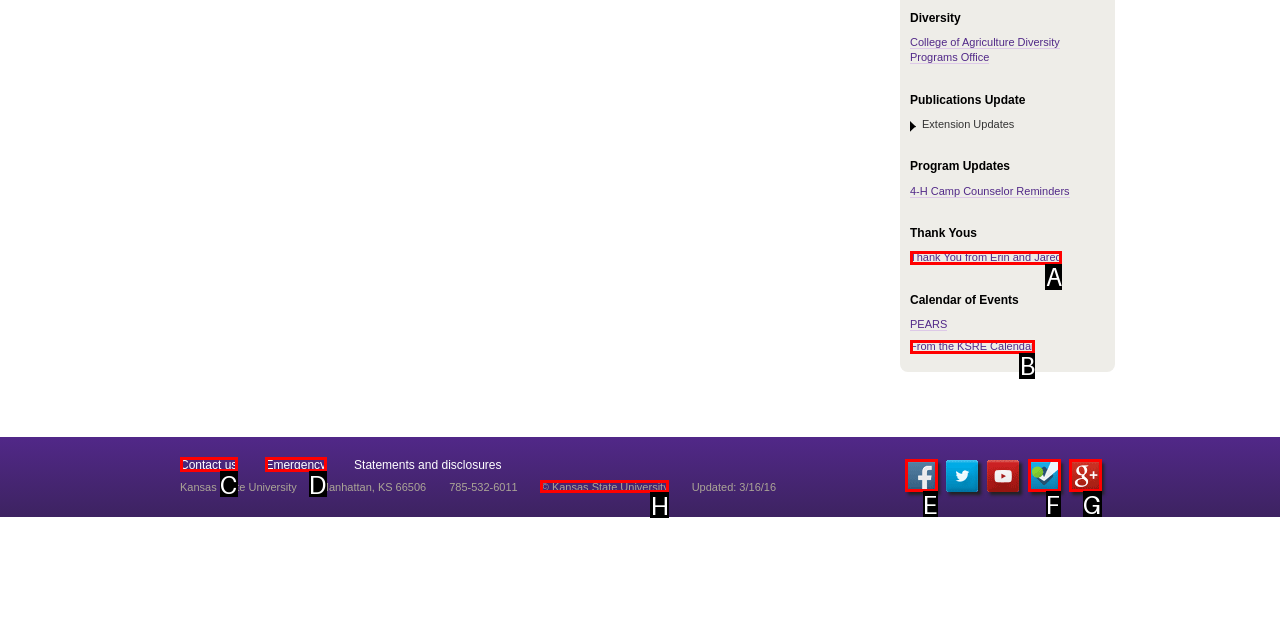Choose the option that matches the following description: Fund
Reply with the letter of the selected option directly.

None